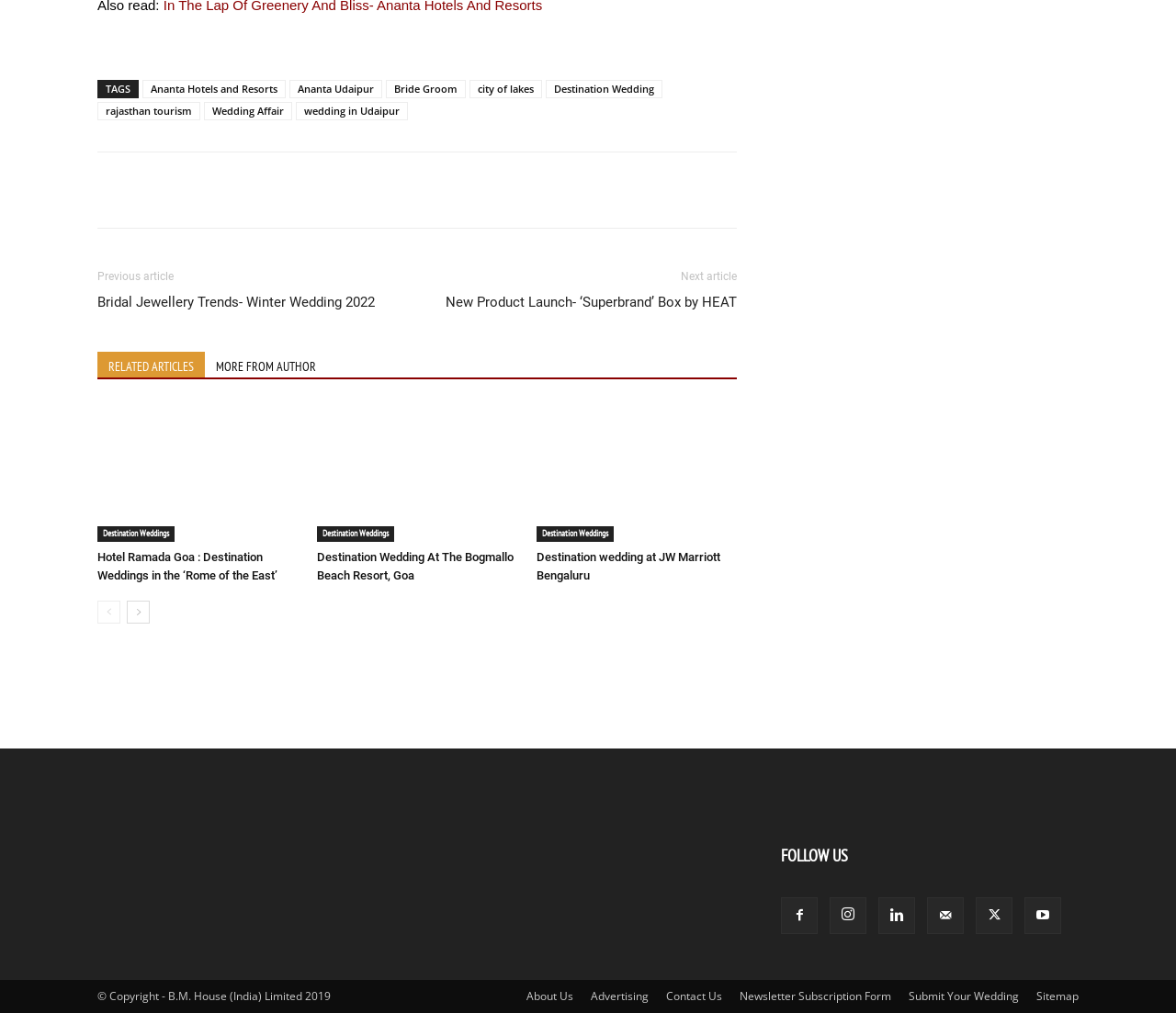Determine the bounding box coordinates of the clickable element necessary to fulfill the instruction: "Explore the RAFT section". Provide the coordinates as four float numbers within the 0 to 1 range, i.e., [left, top, right, bottom].

None